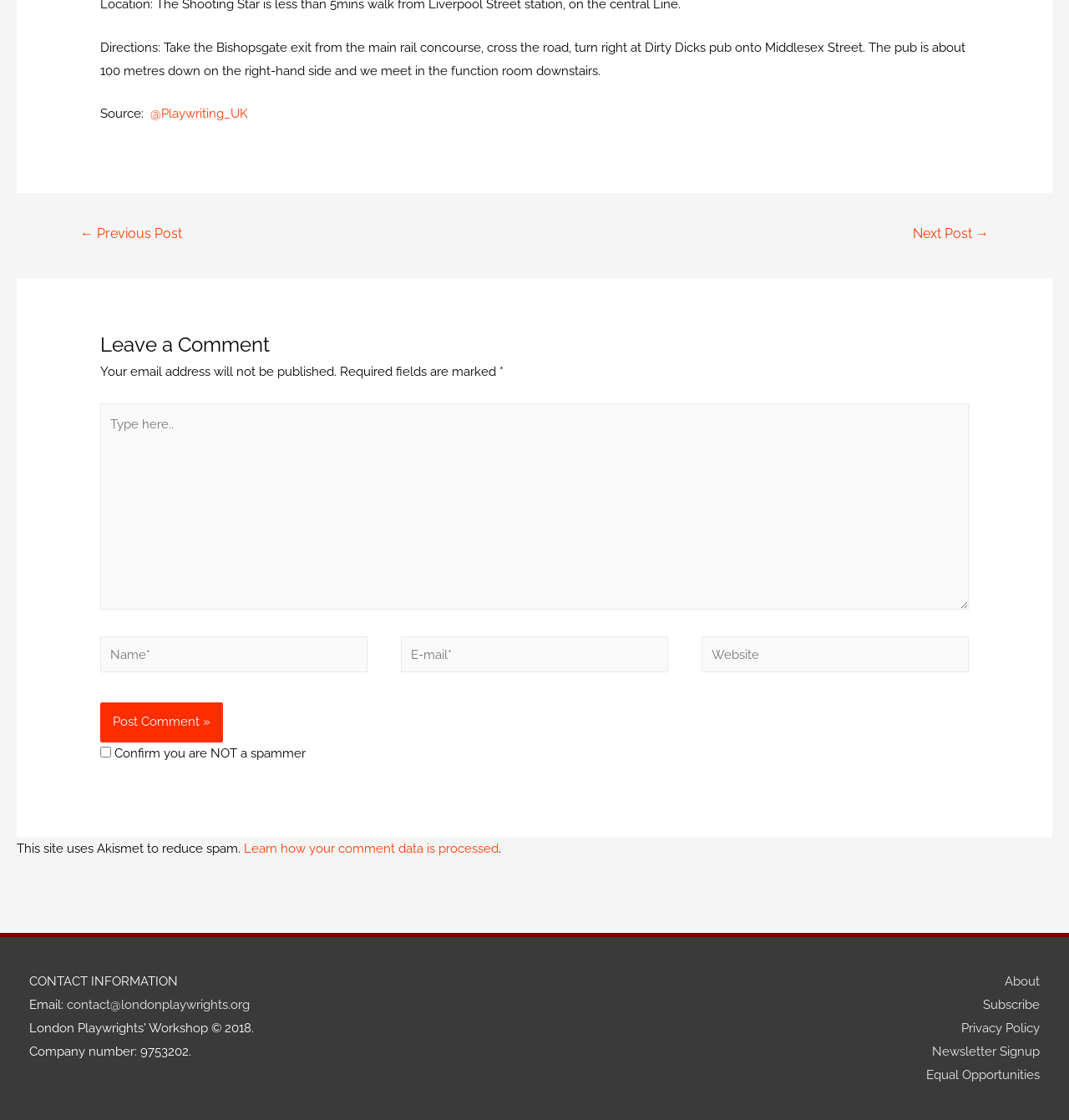Provide the bounding box coordinates for the specified HTML element described in this description: "parent_node: Name* name="author" placeholder="Name*"". The coordinates should be four float numbers ranging from 0 to 1, in the format [left, top, right, bottom].

[0.094, 0.569, 0.344, 0.6]